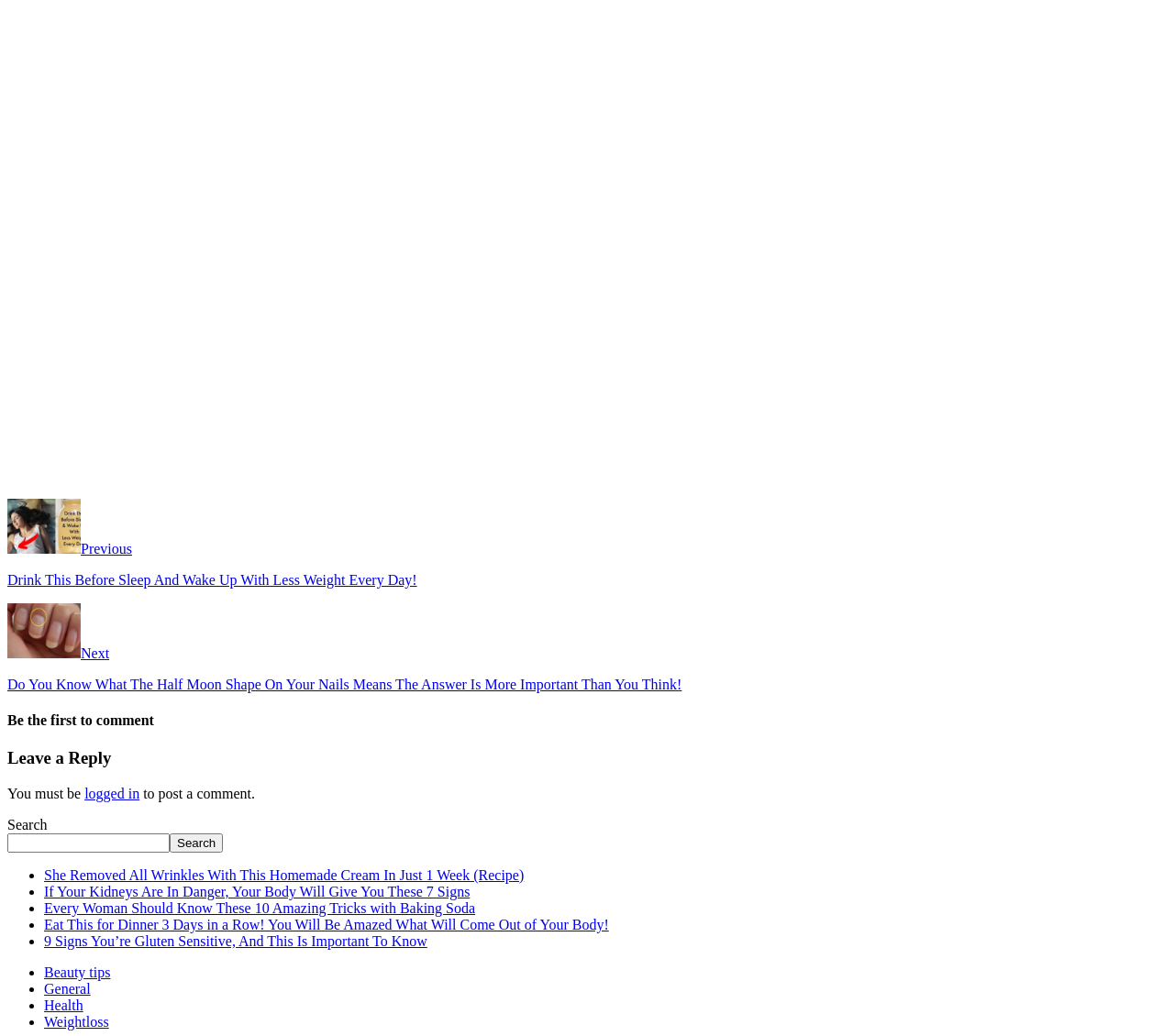Please identify the bounding box coordinates of the region to click in order to complete the task: "Click on the 'Leave a Reply' button". The coordinates must be four float numbers between 0 and 1, specified as [left, top, right, bottom].

[0.006, 0.722, 0.994, 0.742]